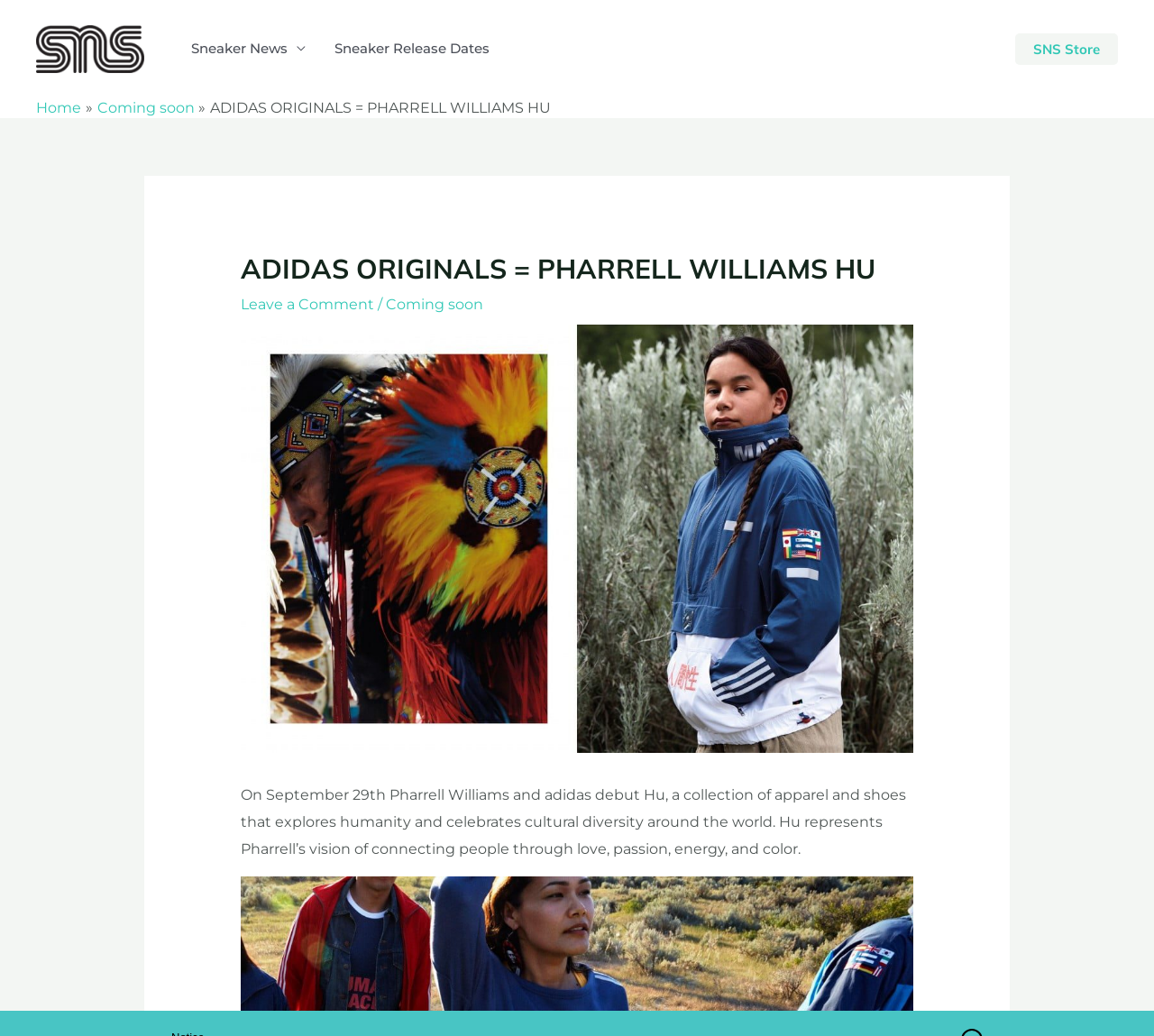What is the theme of the Hu collection?
Please respond to the question with as much detail as possible.

I found the answer by reading the text in the main content area, which states '...a collection of apparel and shoes that explores humanity and celebrates cultural diversity around the world'.